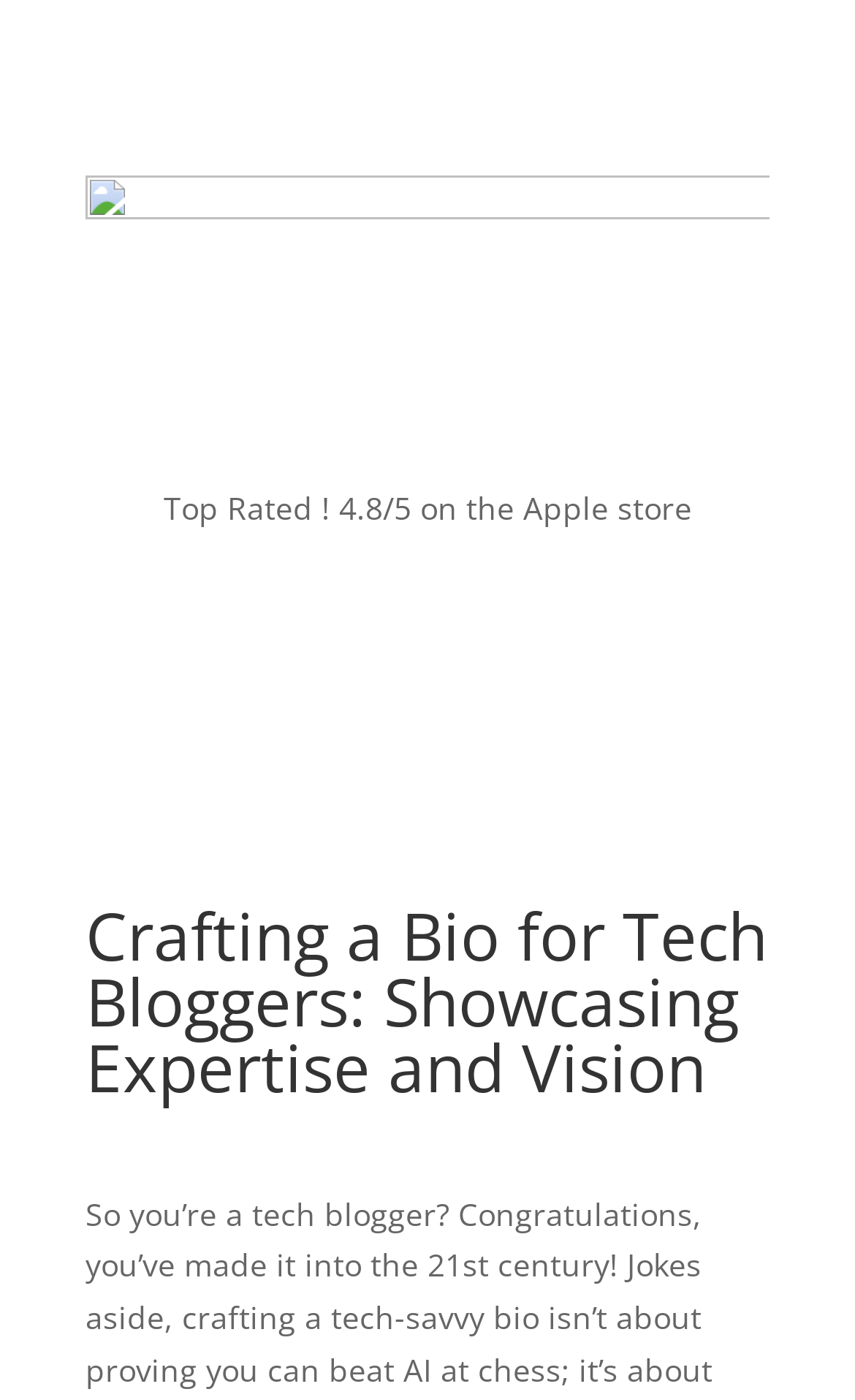What is the main title displayed on this webpage?

Crafting a Bio for Tech Bloggers: Showcasing Expertise and Vision